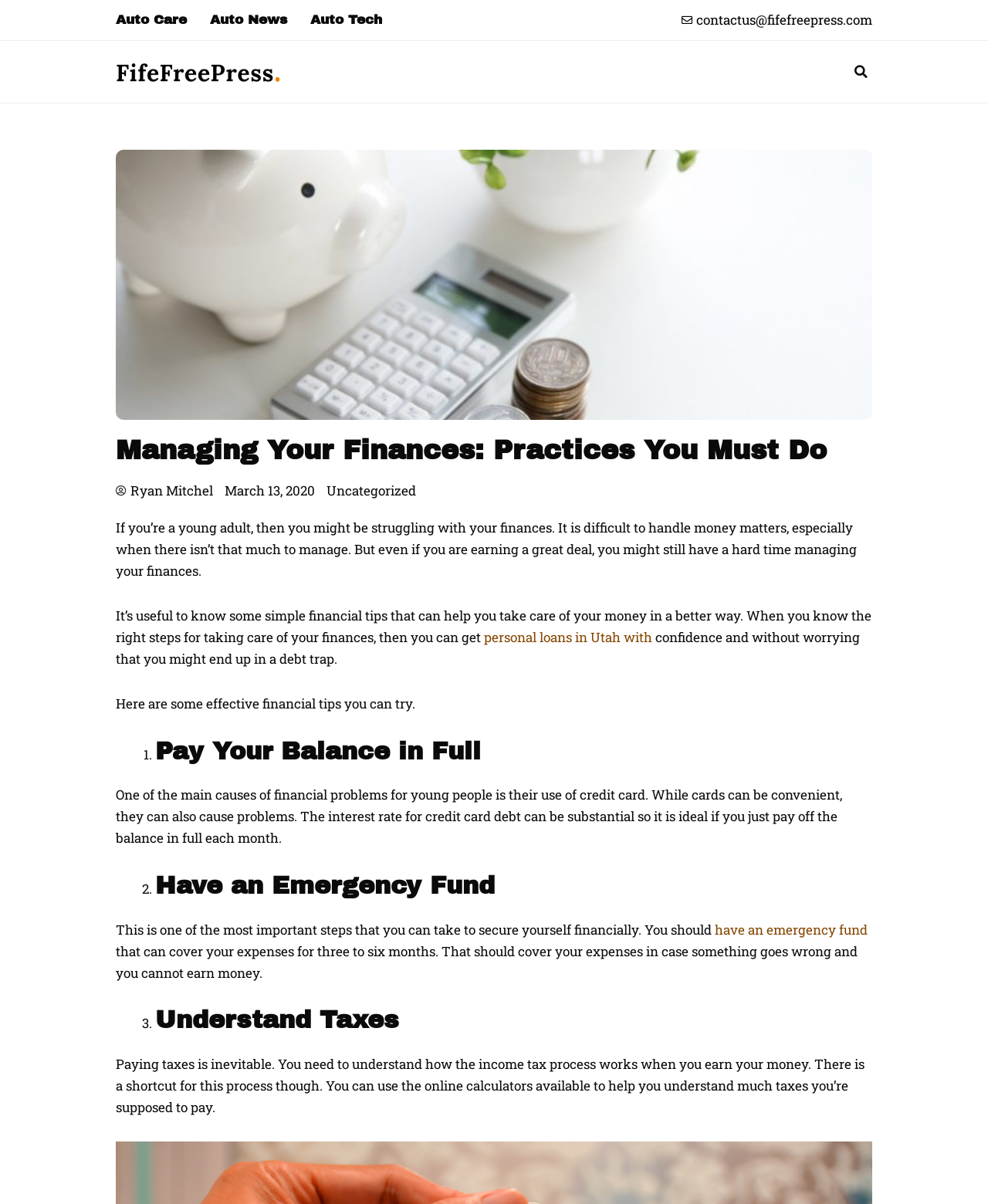Identify the bounding box coordinates of the part that should be clicked to carry out this instruction: "Read about personal loans in Utah".

[0.49, 0.522, 0.66, 0.537]